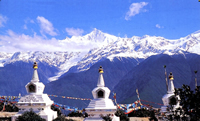Use a single word or phrase to respond to the question:
What is the region steeped in?

Natural beauty and historical significance